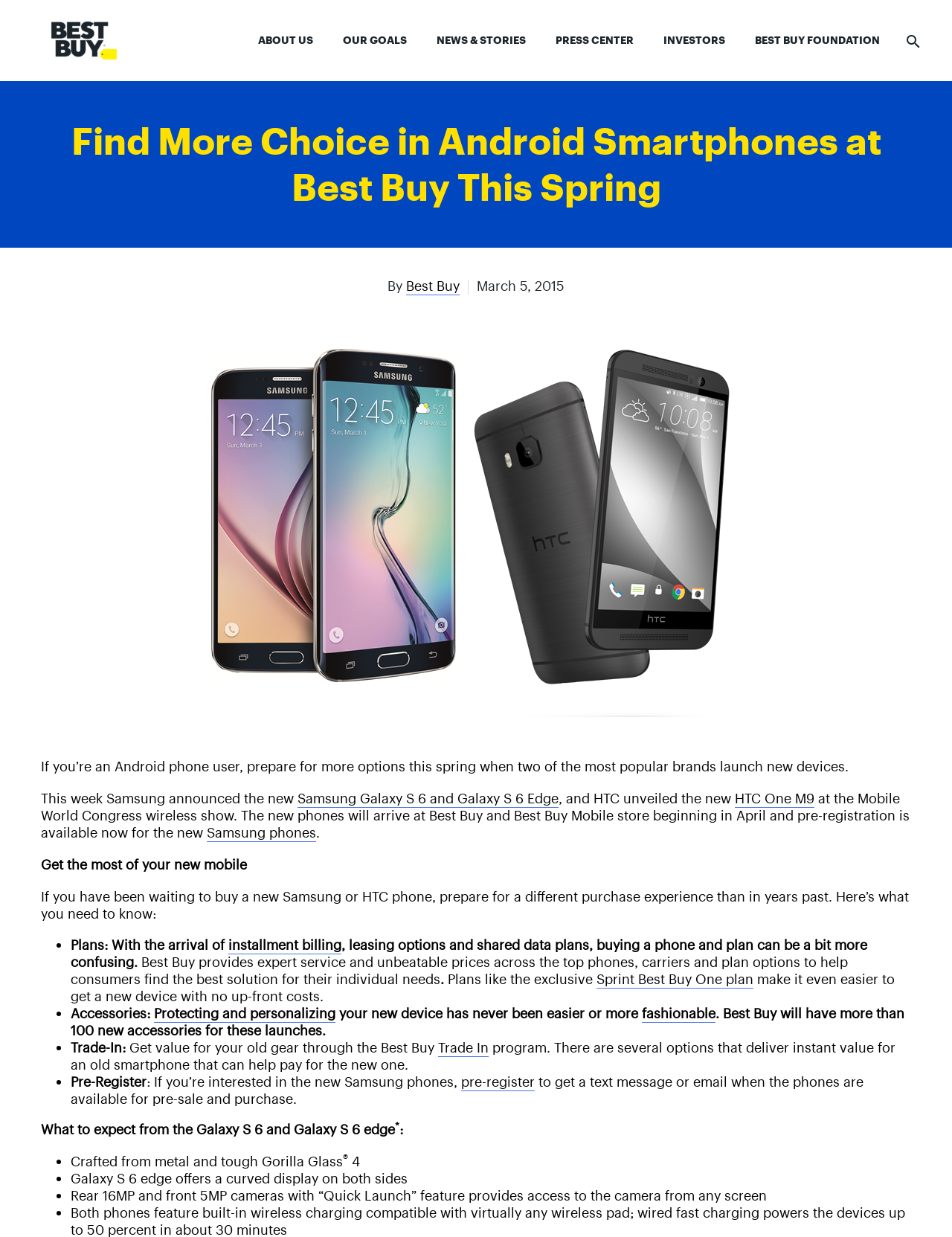Please identify the bounding box coordinates of the area I need to click to accomplish the following instruction: "Click on ABOUT US".

[0.255, 0.004, 0.345, 0.061]